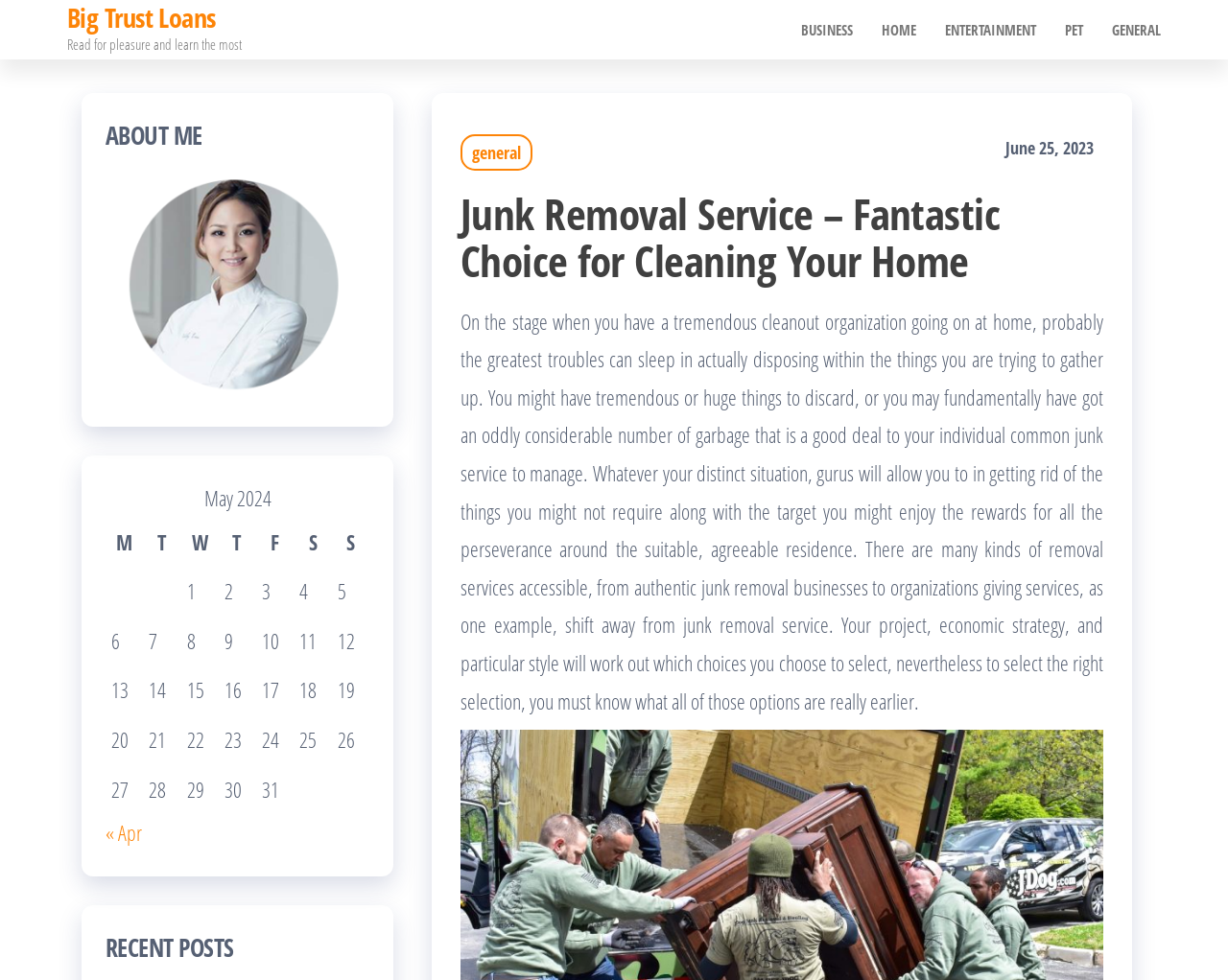What is the topic of the heading 'Junk Removal Service – Fantastic Choice for Cleaning Your Home'?
Using the image, answer in one word or phrase.

Junk Removal Service